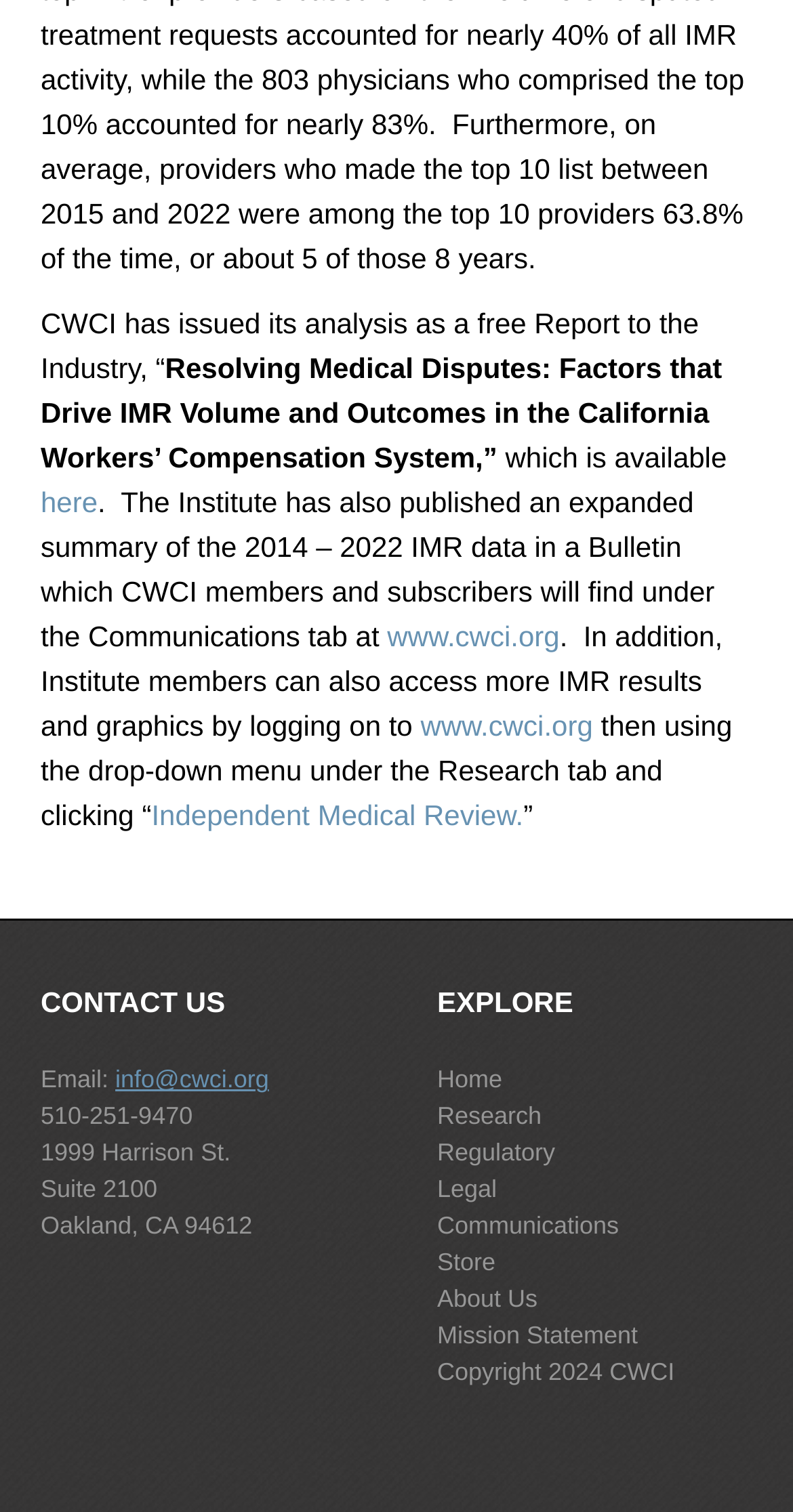What is the title of the report issued by CWCI?
From the screenshot, supply a one-word or short-phrase answer.

Resolving Medical Disputes